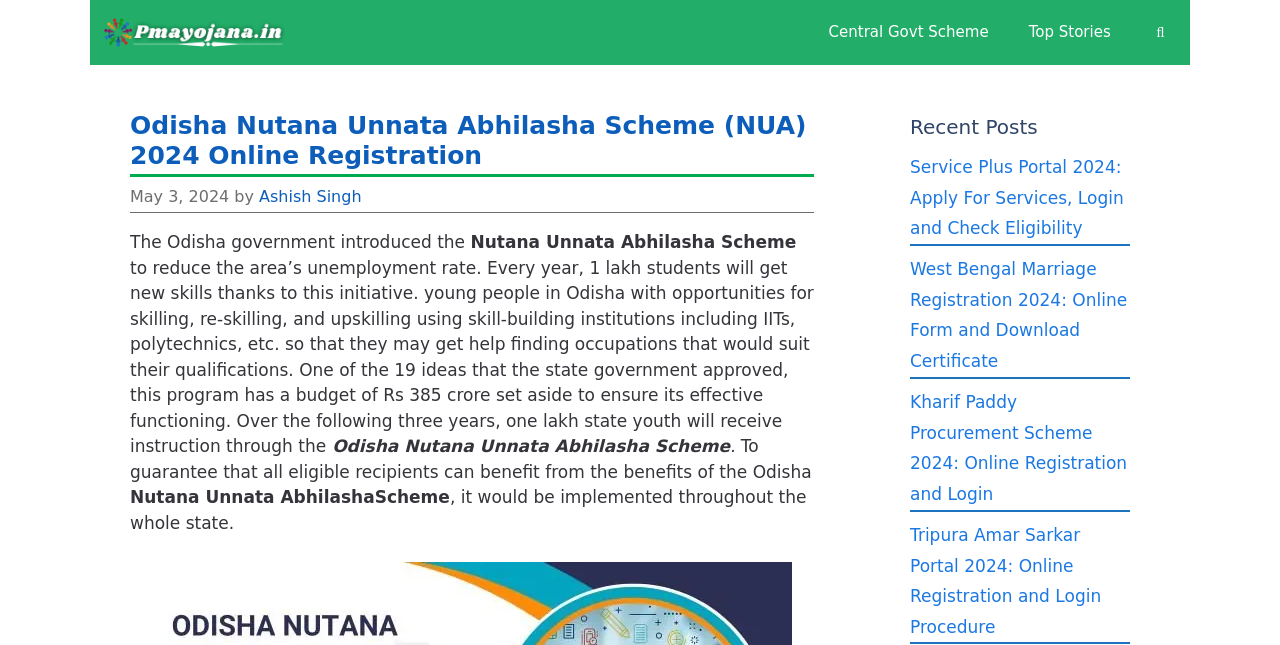How many students will get new skills every year through this initiative?
Please give a detailed and elaborate answer to the question.

According to the webpage content, every year, 1 lakh students will get new skills thanks to the Nutana Unnata Abhilasha Scheme. This information is provided in the paragraph that describes the scheme.